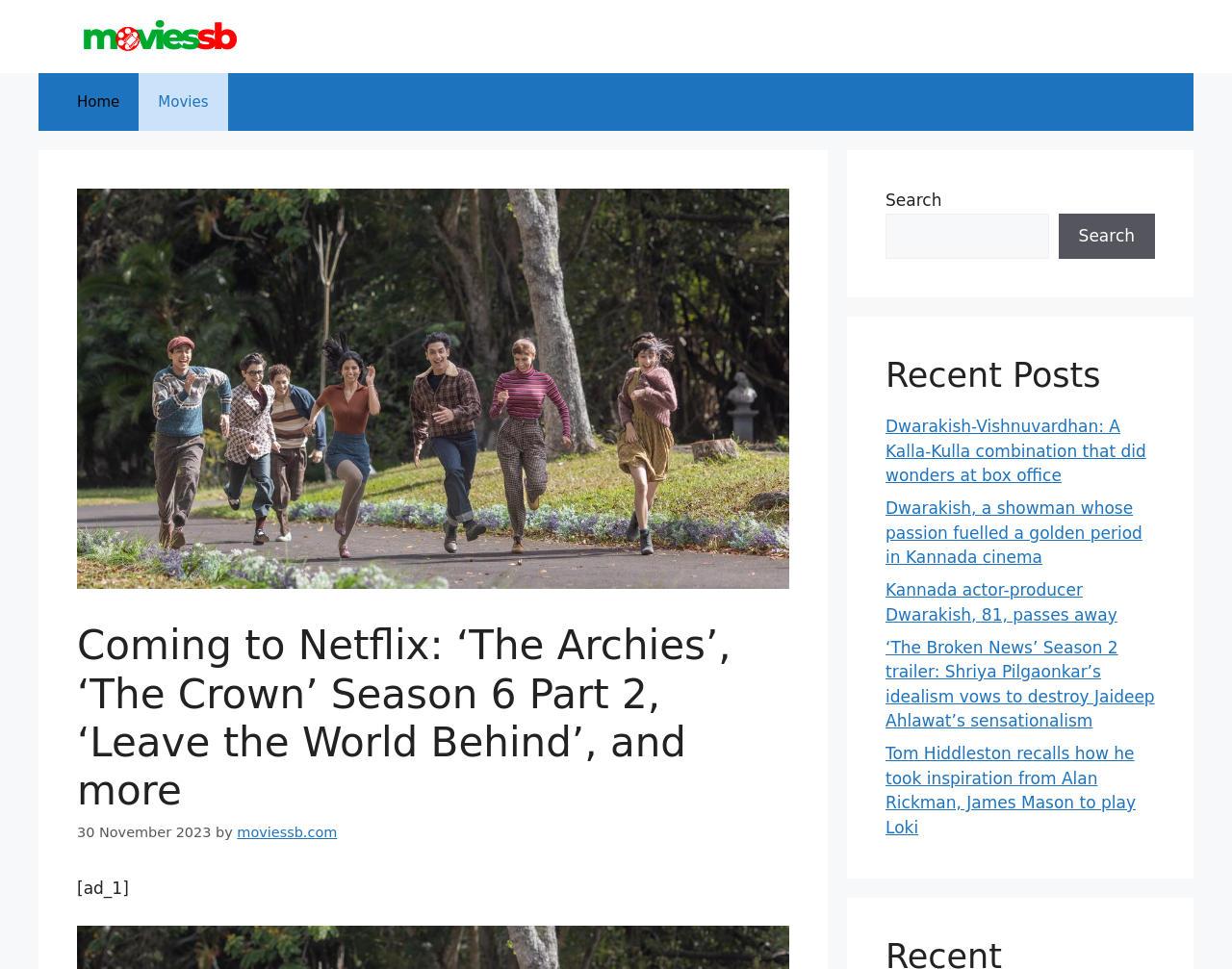Determine the bounding box coordinates of the clickable region to carry out the instruction: "View Lauren Giannini's profile".

None